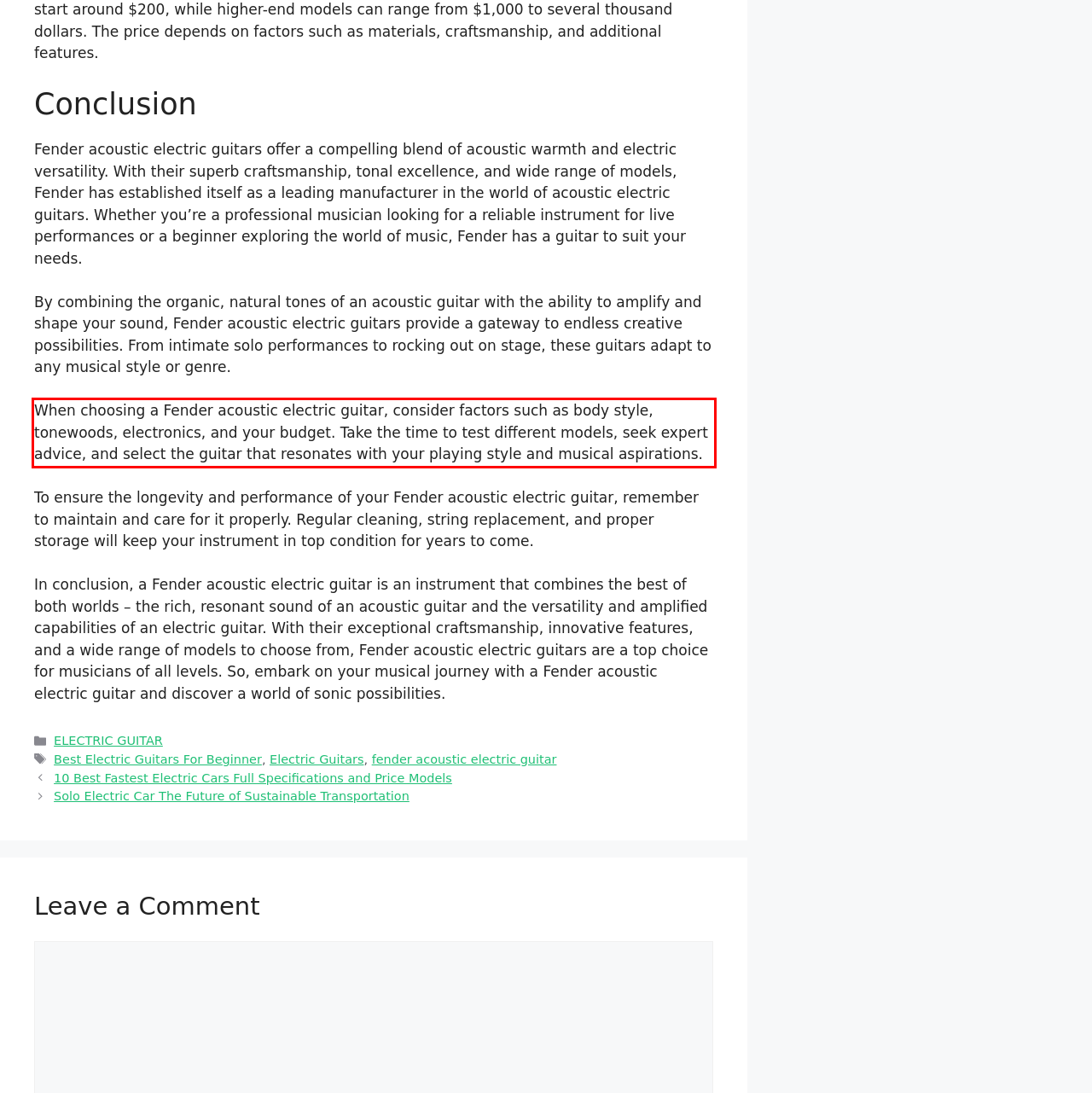Given a webpage screenshot, identify the text inside the red bounding box using OCR and extract it.

When choosing a Fender acoustic electric guitar, consider factors such as body style, tonewoods, electronics, and your budget. Take the time to test different models, seek expert advice, and select the guitar that resonates with your playing style and musical aspirations.